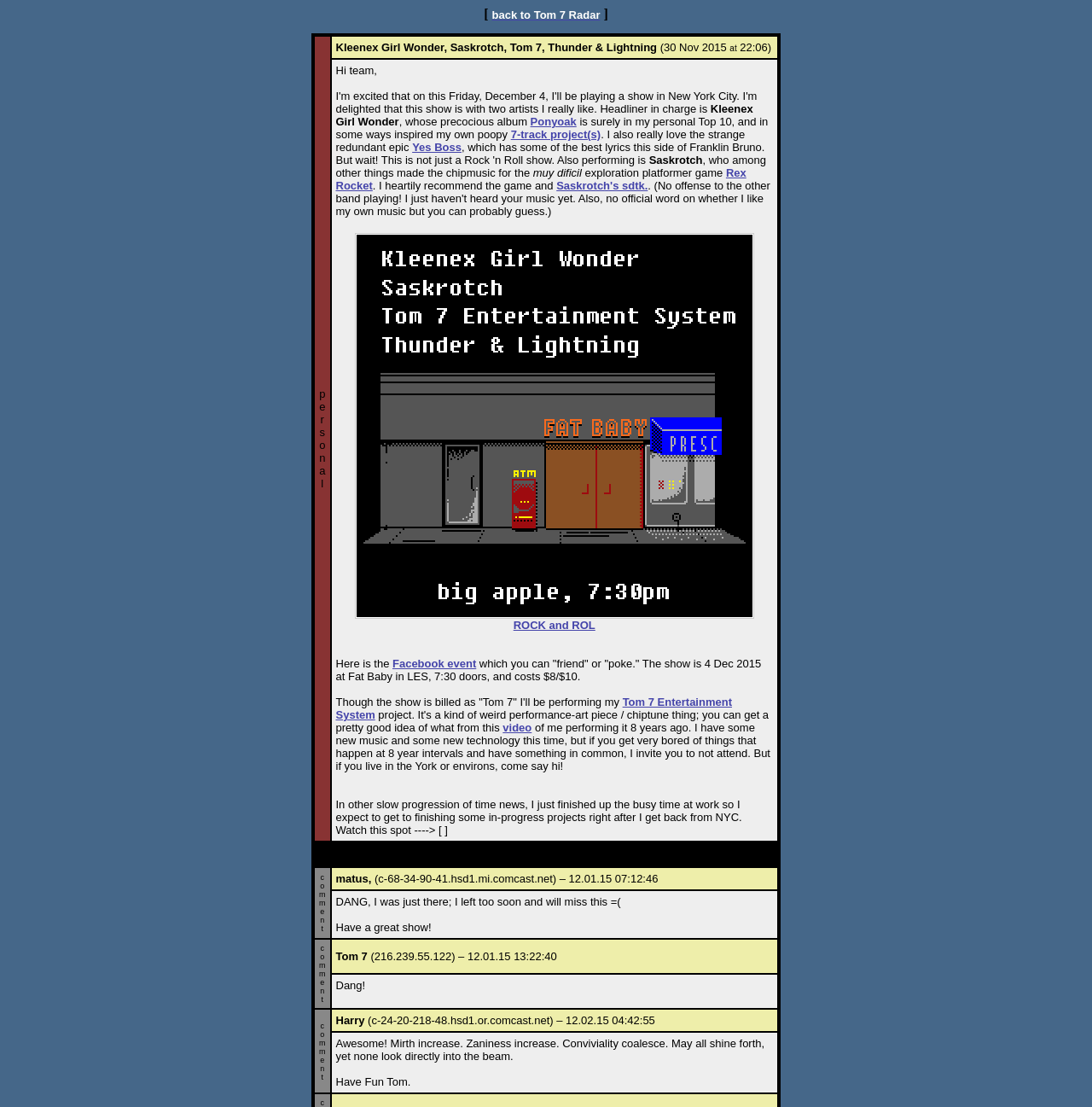Please locate the bounding box coordinates of the element that needs to be clicked to achieve the following instruction: "Click the SHOP link". The coordinates should be four float numbers between 0 and 1, i.e., [left, top, right, bottom].

None